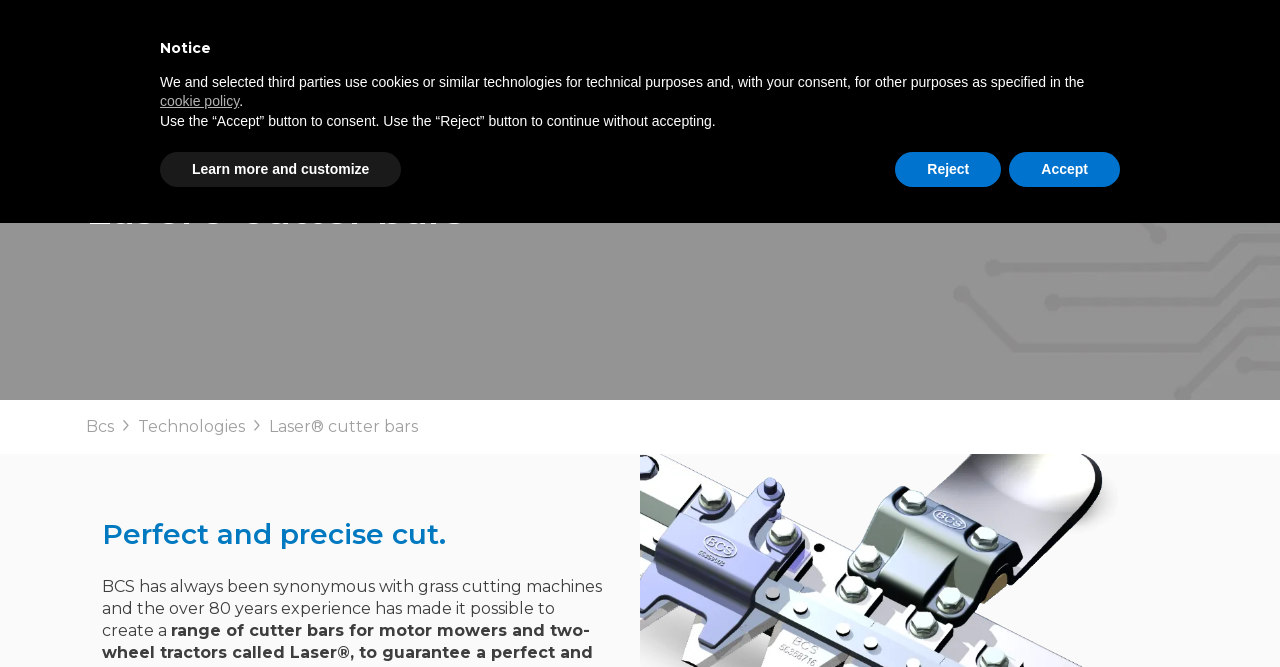Identify the bounding box coordinates of the section that should be clicked to achieve the task described: "View application field".

[0.389, 0.097, 0.525, 0.15]